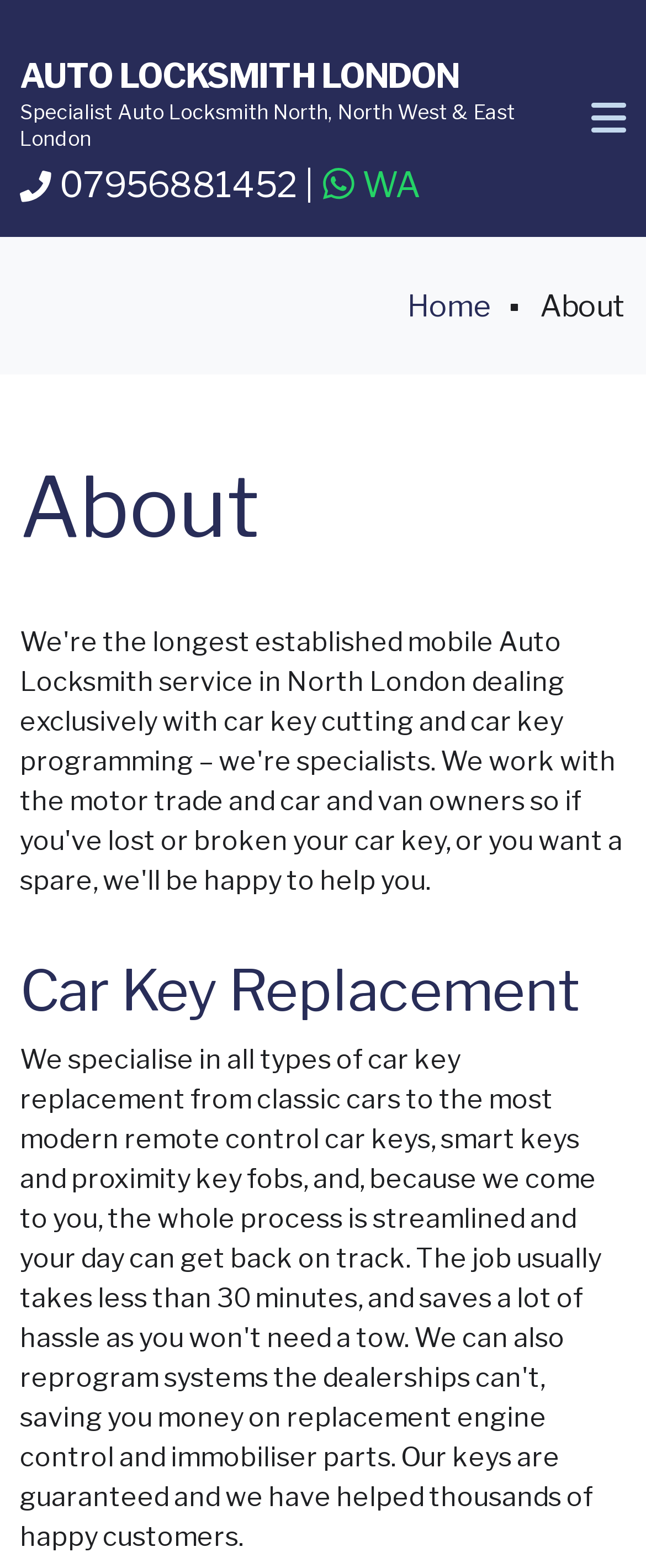Please predict the bounding box coordinates (top-left x, top-left y, bottom-right x, bottom-right y) for the UI element in the screenshot that fits the description: Flat belly secrets

None